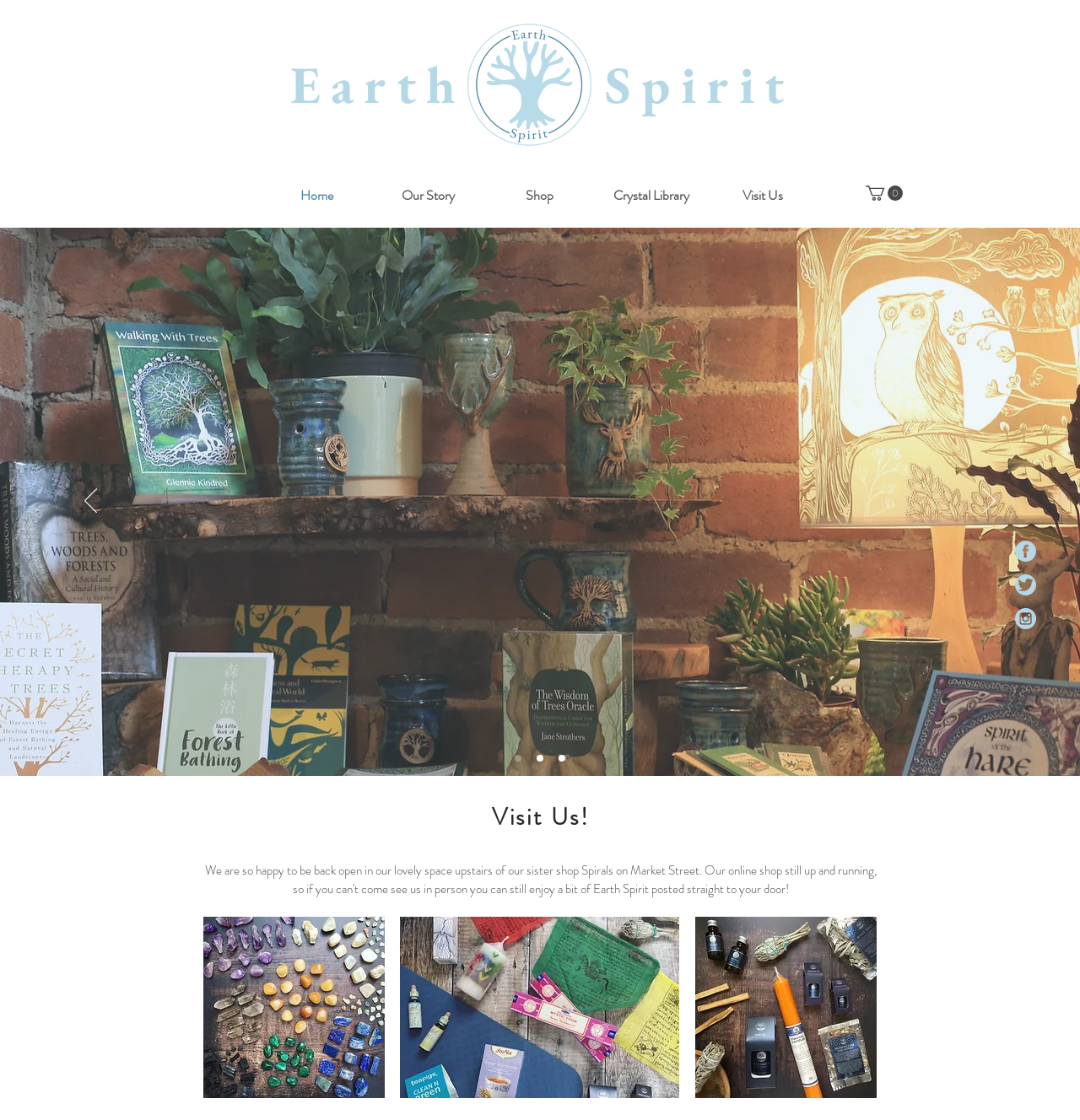Identify the bounding box coordinates of the clickable region required to complete the instruction: "Open the 'Cart'". The coordinates should be given as four float numbers within the range of 0 and 1, i.e., [left, top, right, bottom].

[0.802, 0.166, 0.836, 0.179]